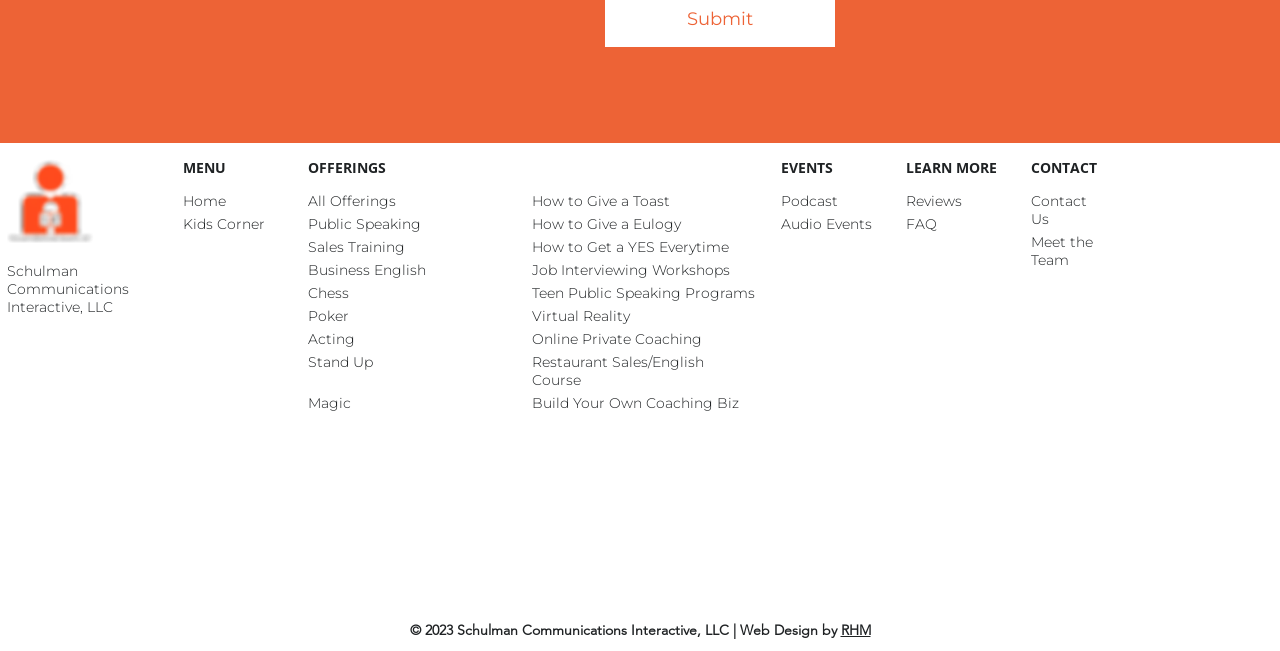Provide the bounding box coordinates of the HTML element described by the text: "Teen Public Speaking Programs". The coordinates should be in the format [left, top, right, bottom] with values between 0 and 1.

[0.416, 0.436, 0.59, 0.464]